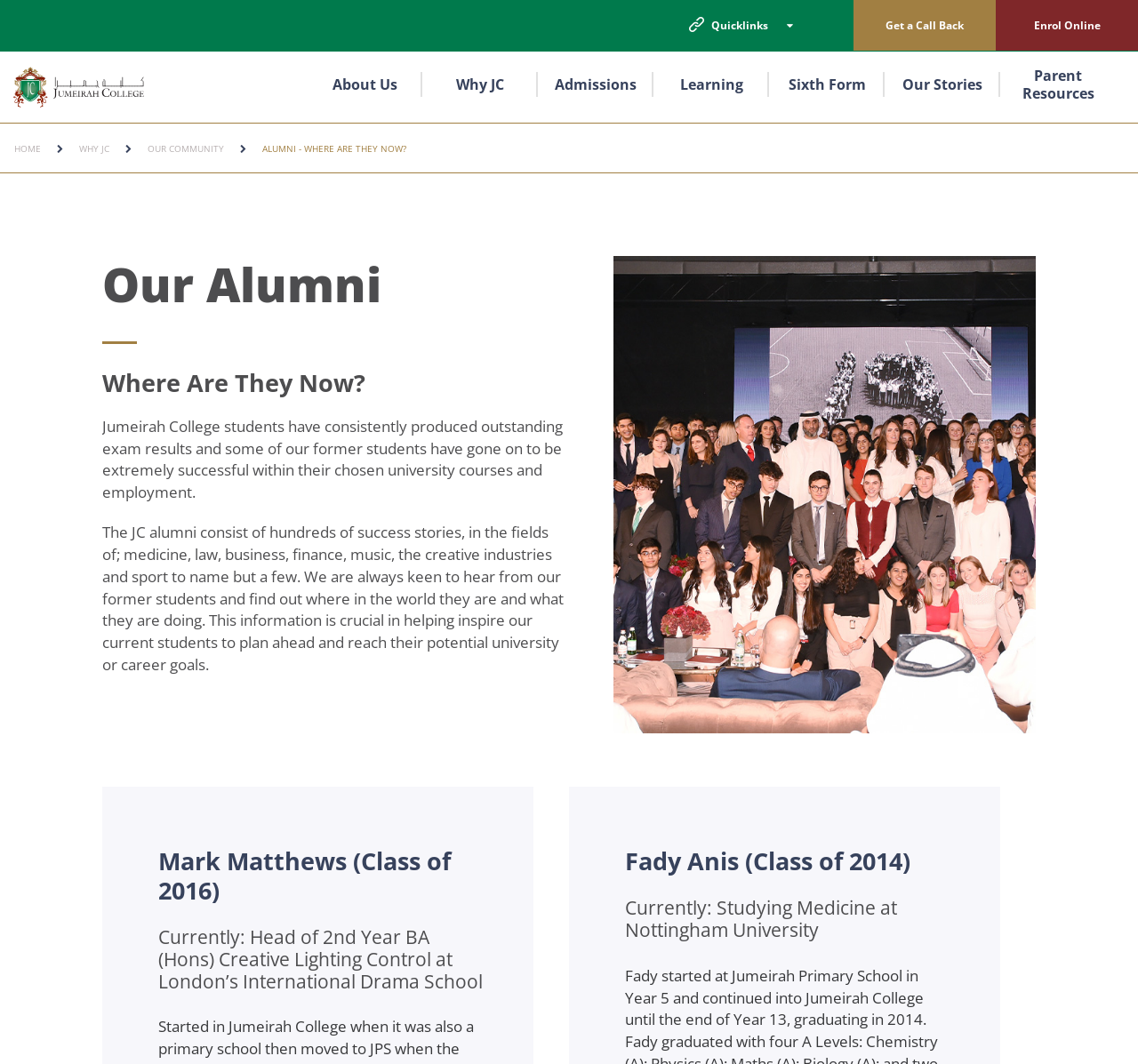Identify the bounding box coordinates for the UI element described by the following text: "parent_node: Comment * name="comment"". Provide the coordinates as four float numbers between 0 and 1, in the format [left, top, right, bottom].

None